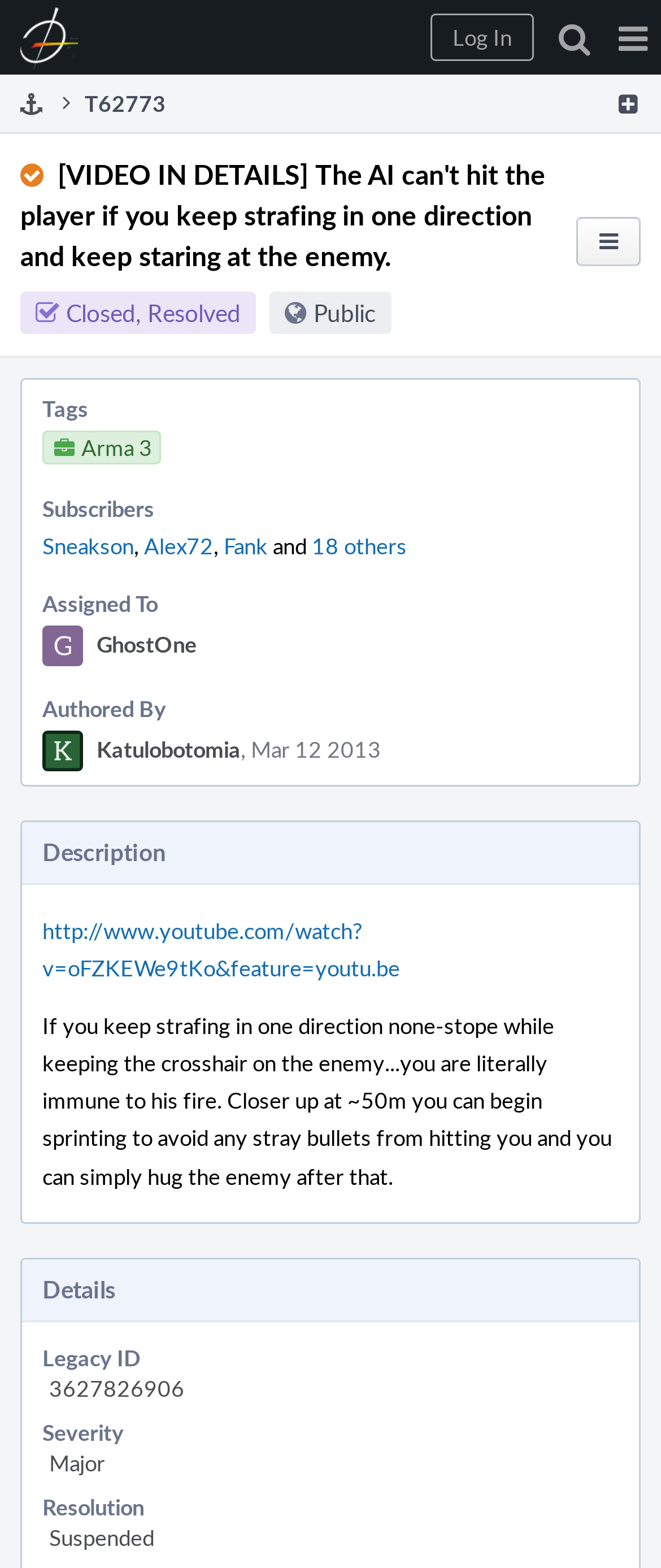Please determine the bounding box coordinates of the element's region to click for the following instruction: "View the video on YouTube".

[0.064, 0.584, 0.605, 0.627]